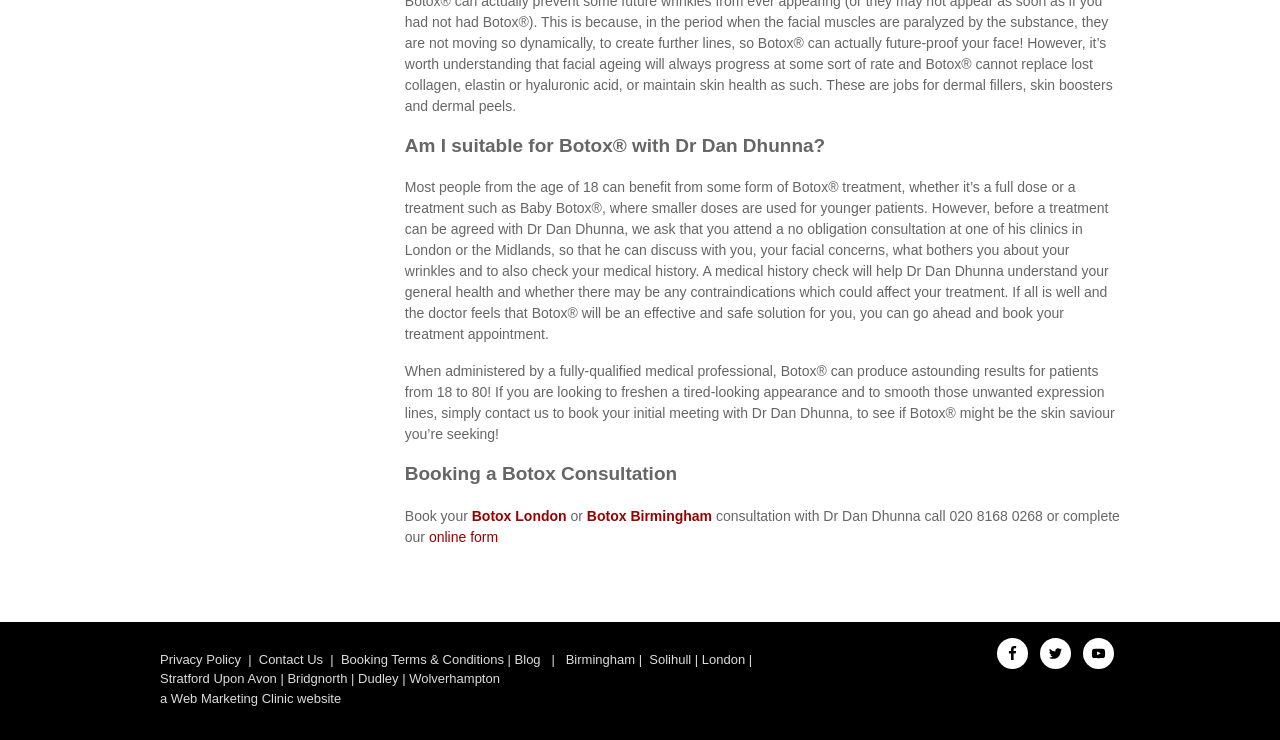Find the bounding box coordinates of the element you need to click on to perform this action: 'Follow on Facebook'. The coordinates should be represented by four float values between 0 and 1, in the format [left, top, right, bottom].

[0.779, 0.862, 0.803, 0.904]